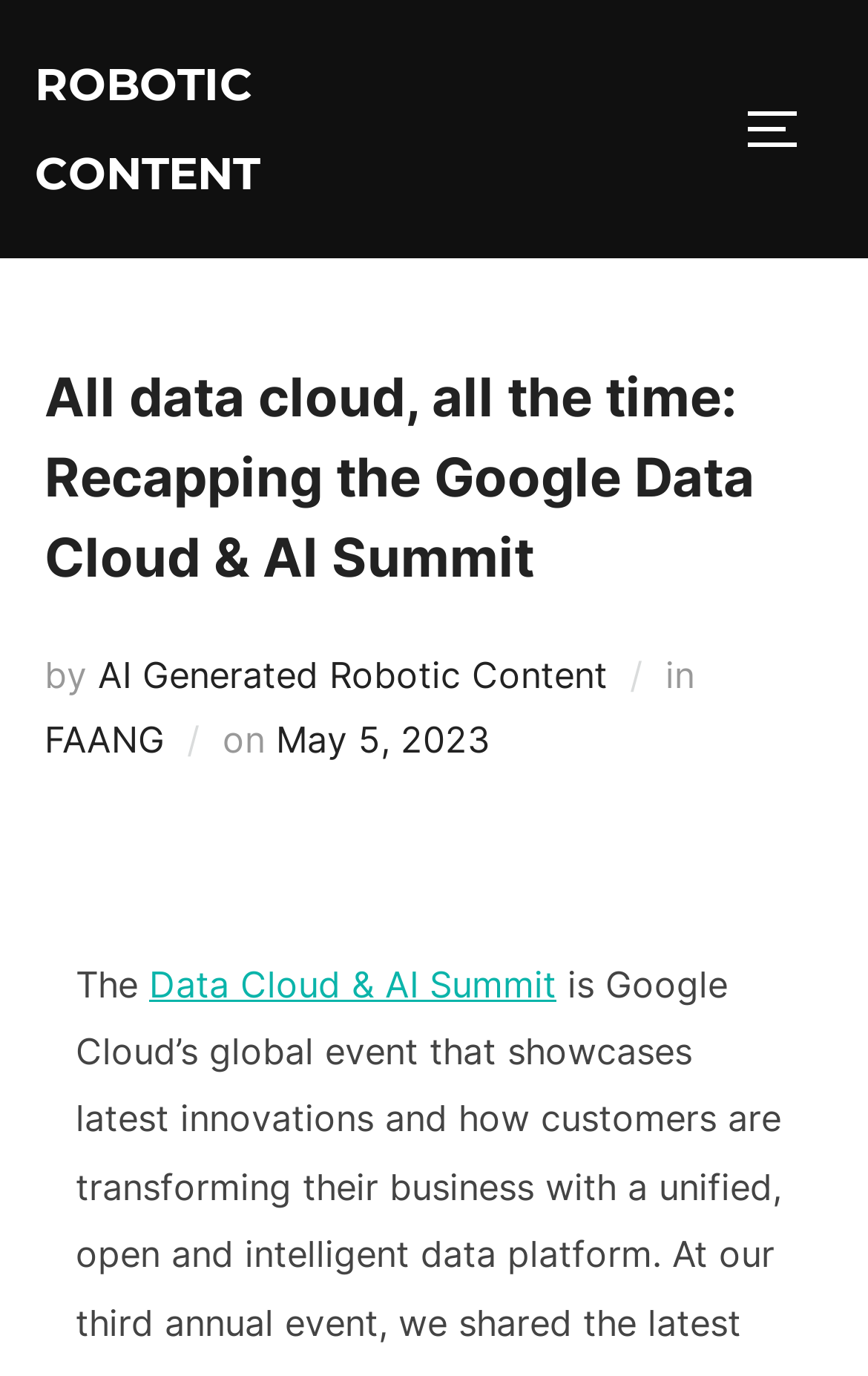What is the category of the event?
Please respond to the question with a detailed and thorough explanation.

The link 'FAANG' is present in the webpage, which indicates that the event is categorized under FAANG.